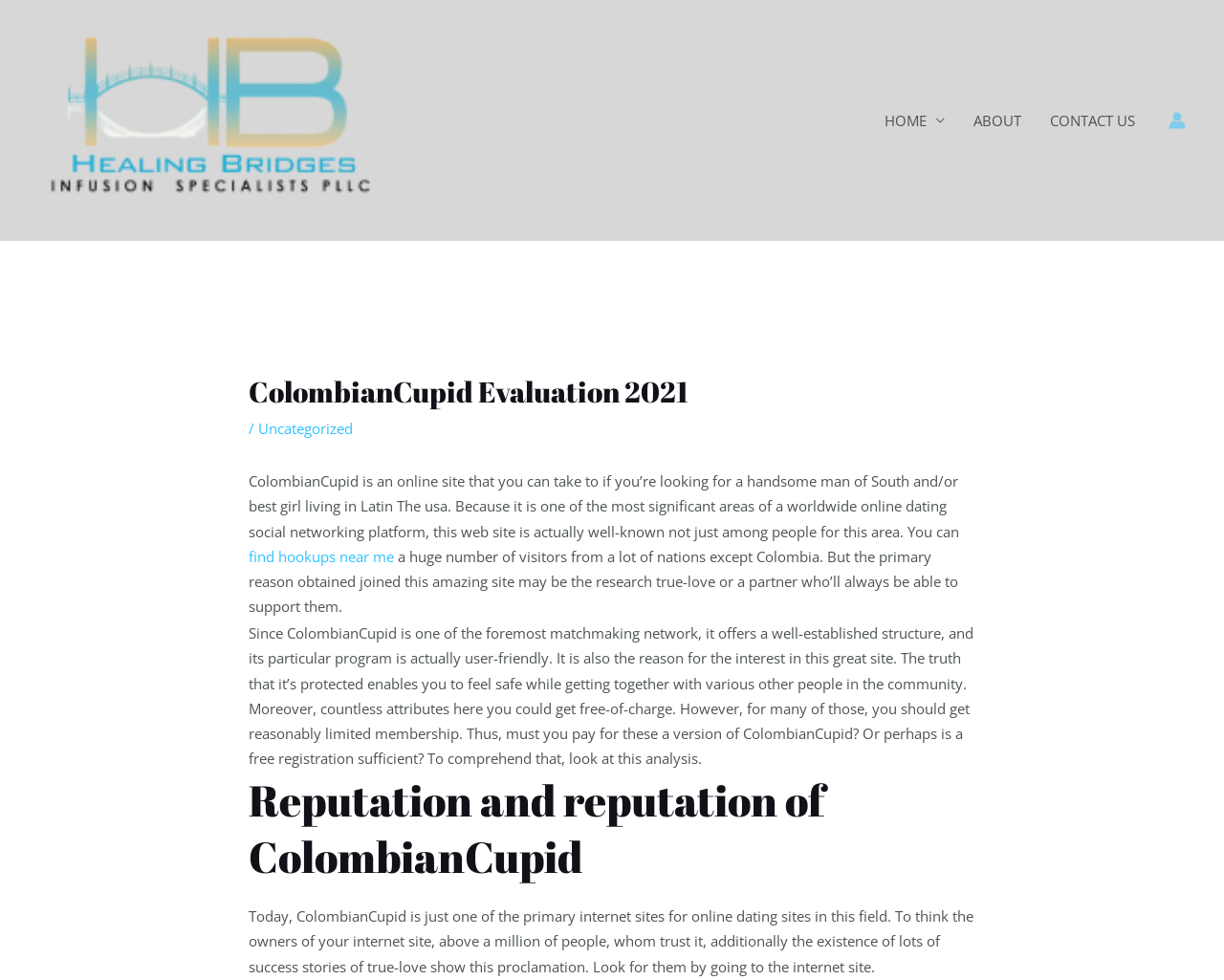Based on the provided description, "Contact Us", find the bounding box of the corresponding UI element in the screenshot.

[0.846, 0.11, 0.939, 0.136]